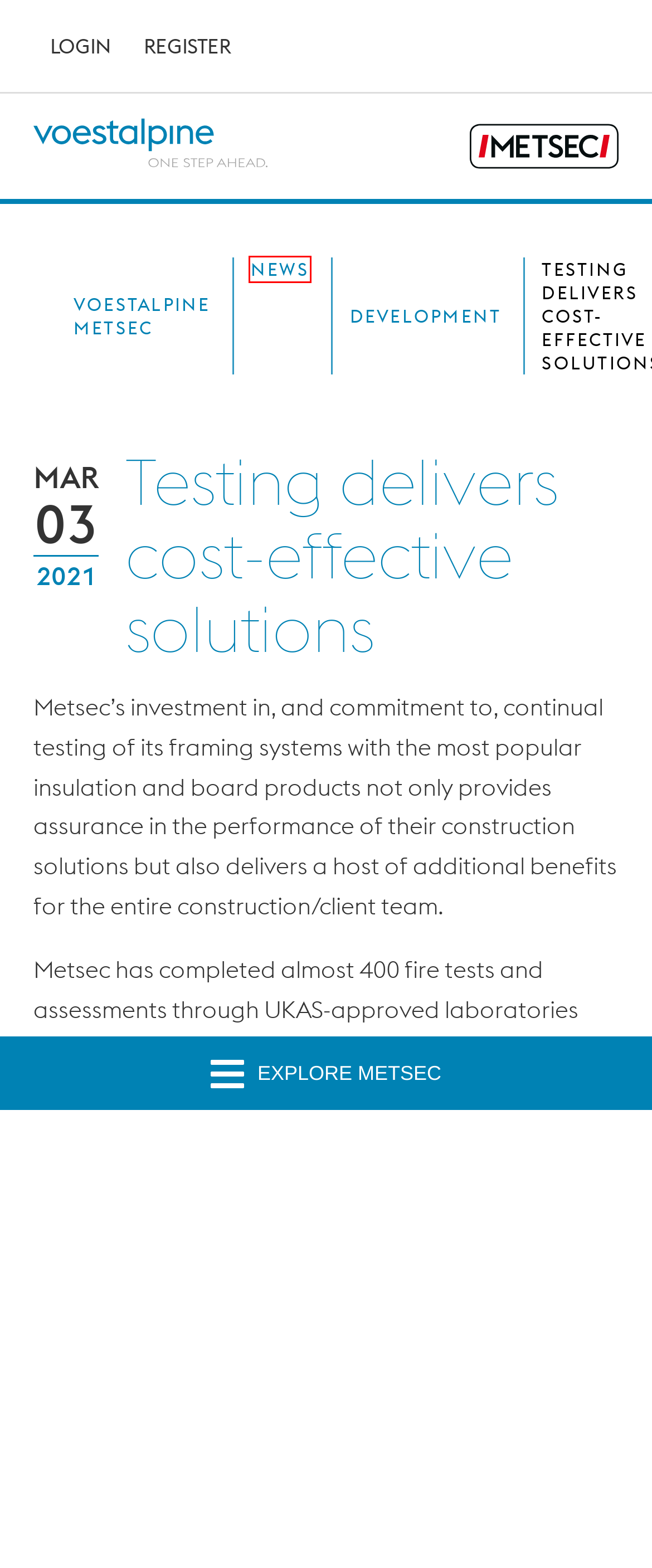You are provided with a screenshot of a webpage highlighting a UI element with a red bounding box. Choose the most suitable webpage description that matches the new page after clicking the element in the bounding box. Here are the candidates:
A. voestalpine Metsec - Metsec
B. Login to the Download Centre
C. SFS Metal Stud Framing System - Steel Stud | Metsec
D. Metframe Downloads - Metsec
E. Typical Markets - Metsec
F. Development Archives - Metsec
G. News - Metsec
H. Policies - Metsec

G